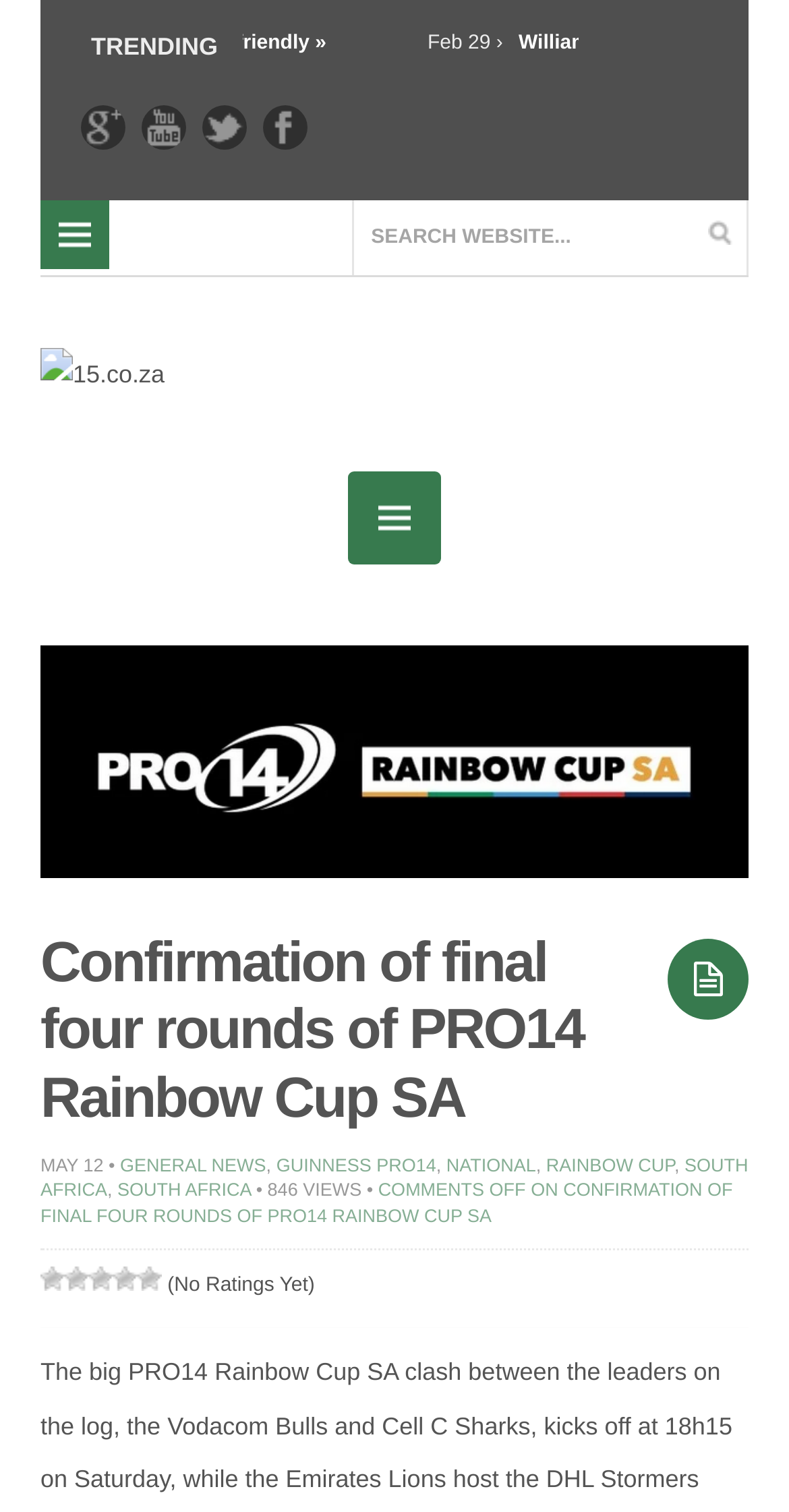Determine the bounding box coordinates of the region I should click to achieve the following instruction: "Read the article about PRO14 Rainbow Cup SA". Ensure the bounding box coordinates are four float numbers between 0 and 1, i.e., [left, top, right, bottom].

[0.051, 0.615, 0.74, 0.747]